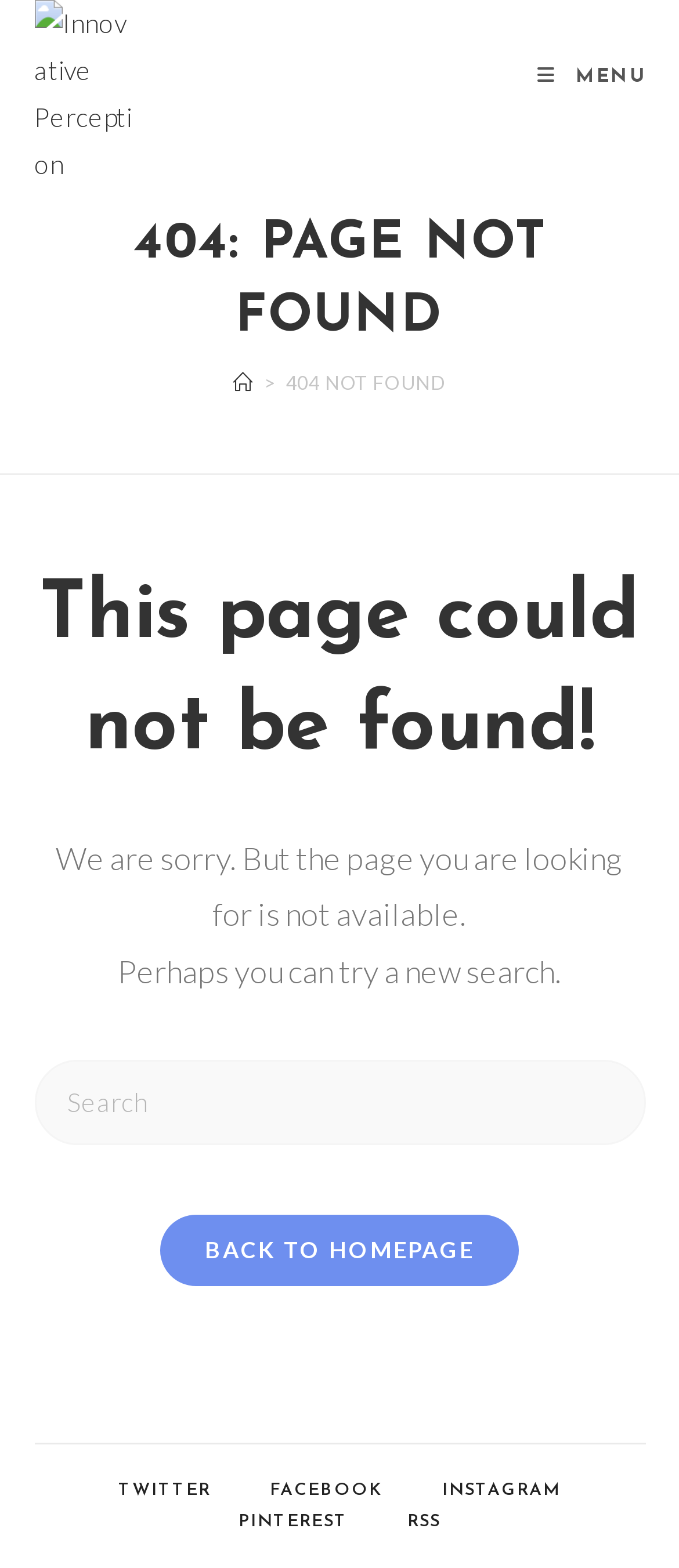What is the alternative action suggested?
Look at the image and respond with a one-word or short-phrase answer.

Try a new search